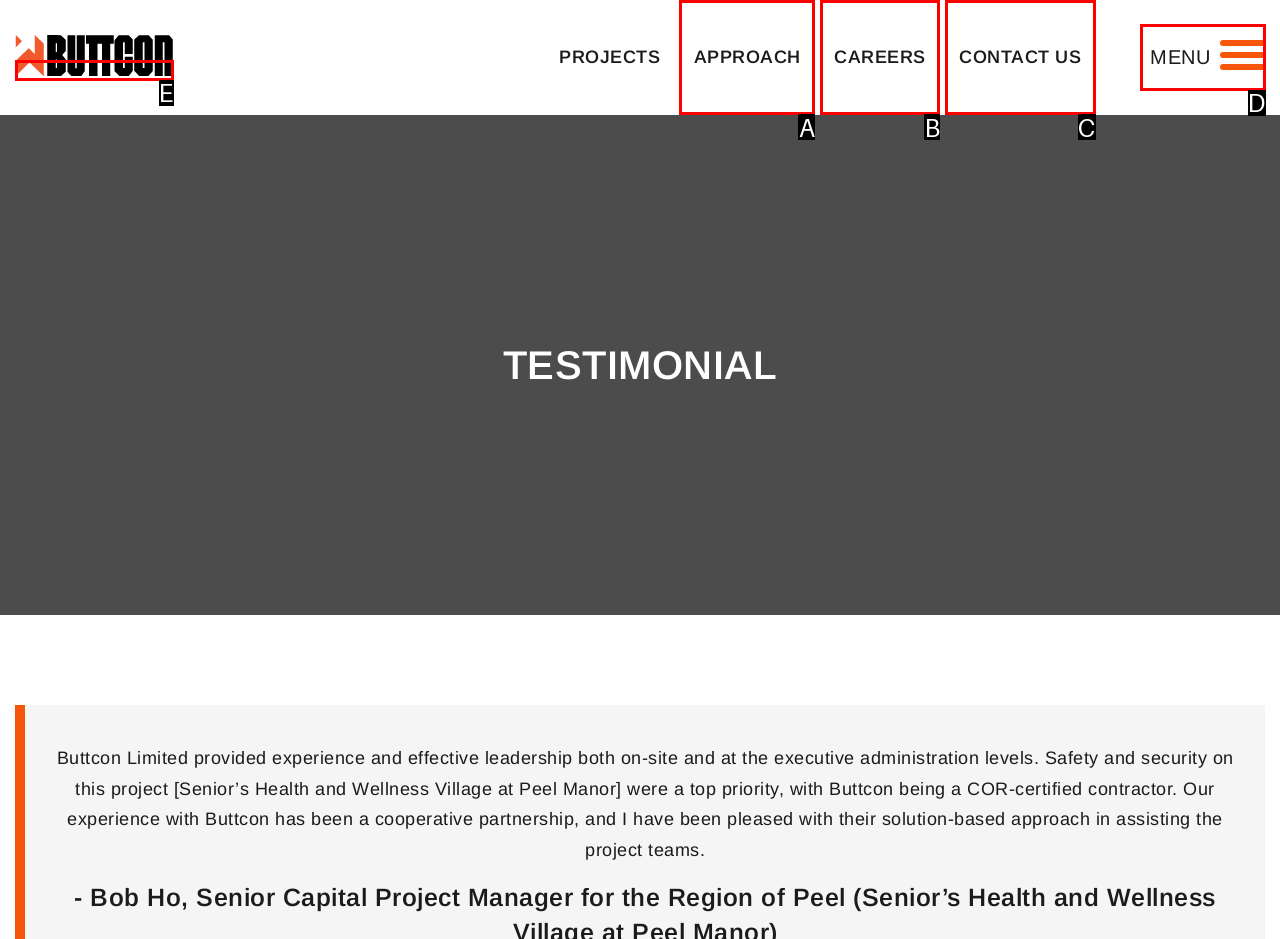Please select the letter of the HTML element that fits the description: Contact Us. Answer with the option's letter directly.

C